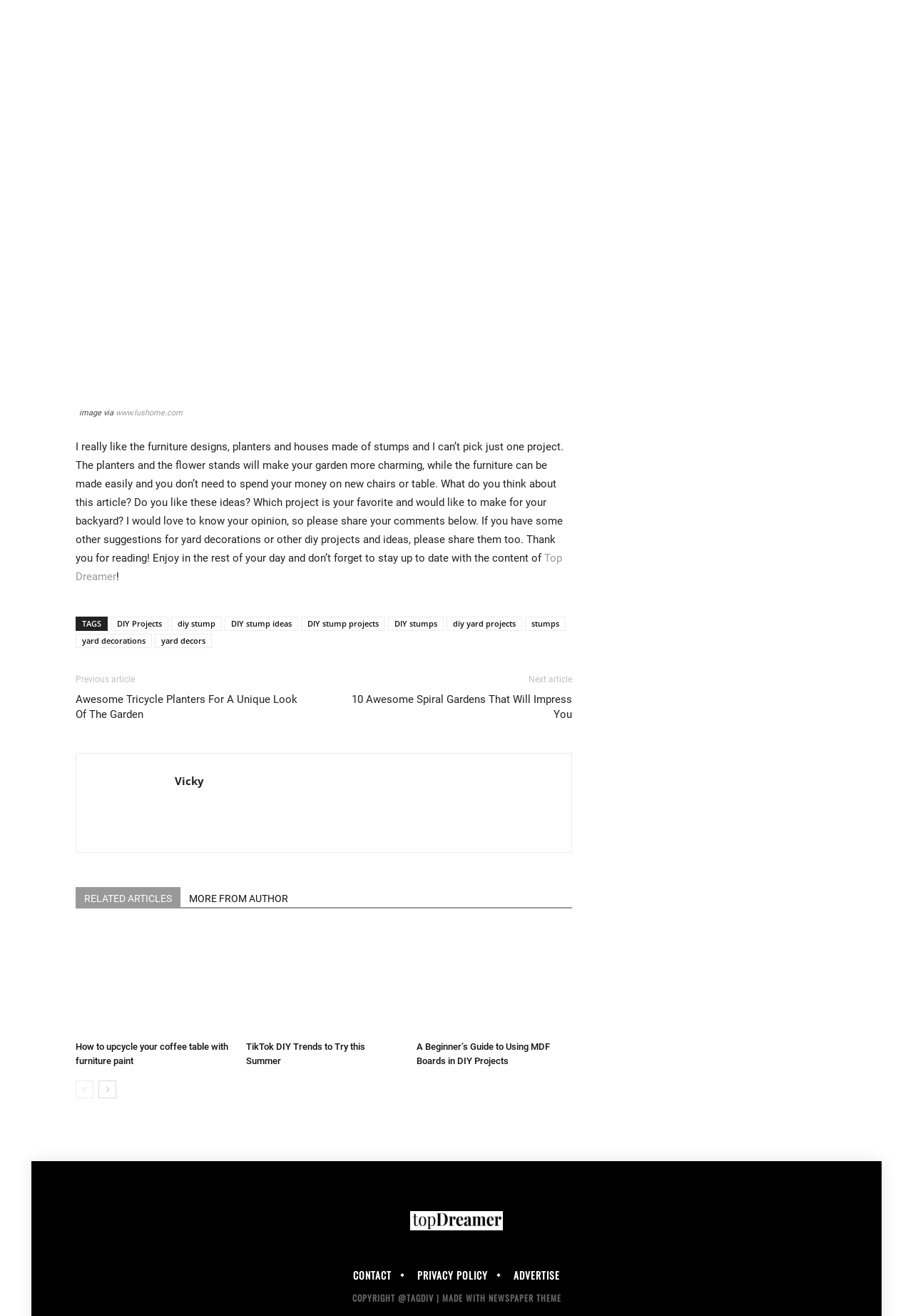Predict the bounding box coordinates of the UI element that matches this description: "DIY stump ideas". The coordinates should be in the format [left, top, right, bottom] with each value between 0 and 1.

[0.246, 0.468, 0.327, 0.479]